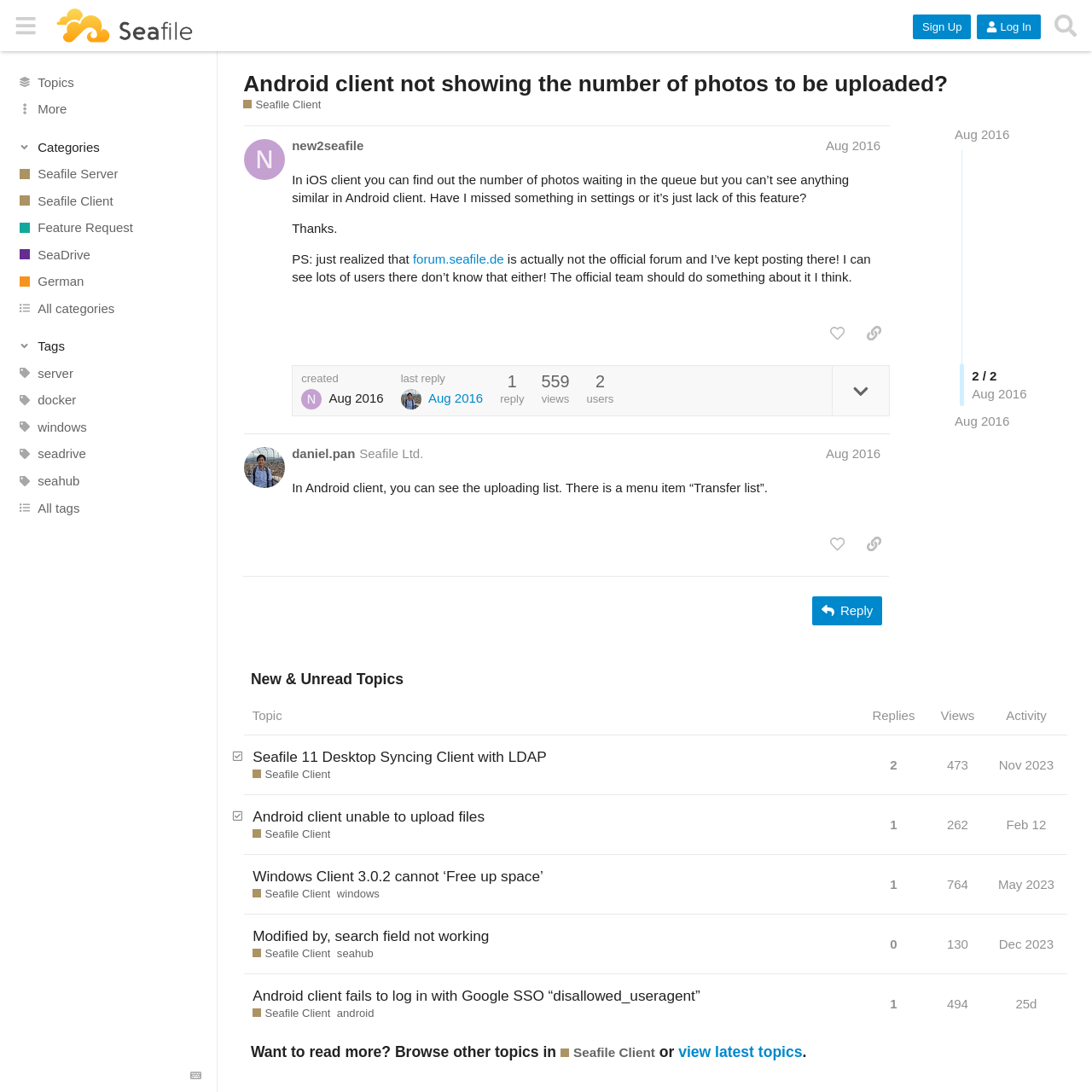Determine the bounding box for the HTML element described here: "last reply Aug 2016". The coordinates should be given as [left, top, right, bottom] with each number being a float between 0 and 1.

[0.367, 0.342, 0.442, 0.375]